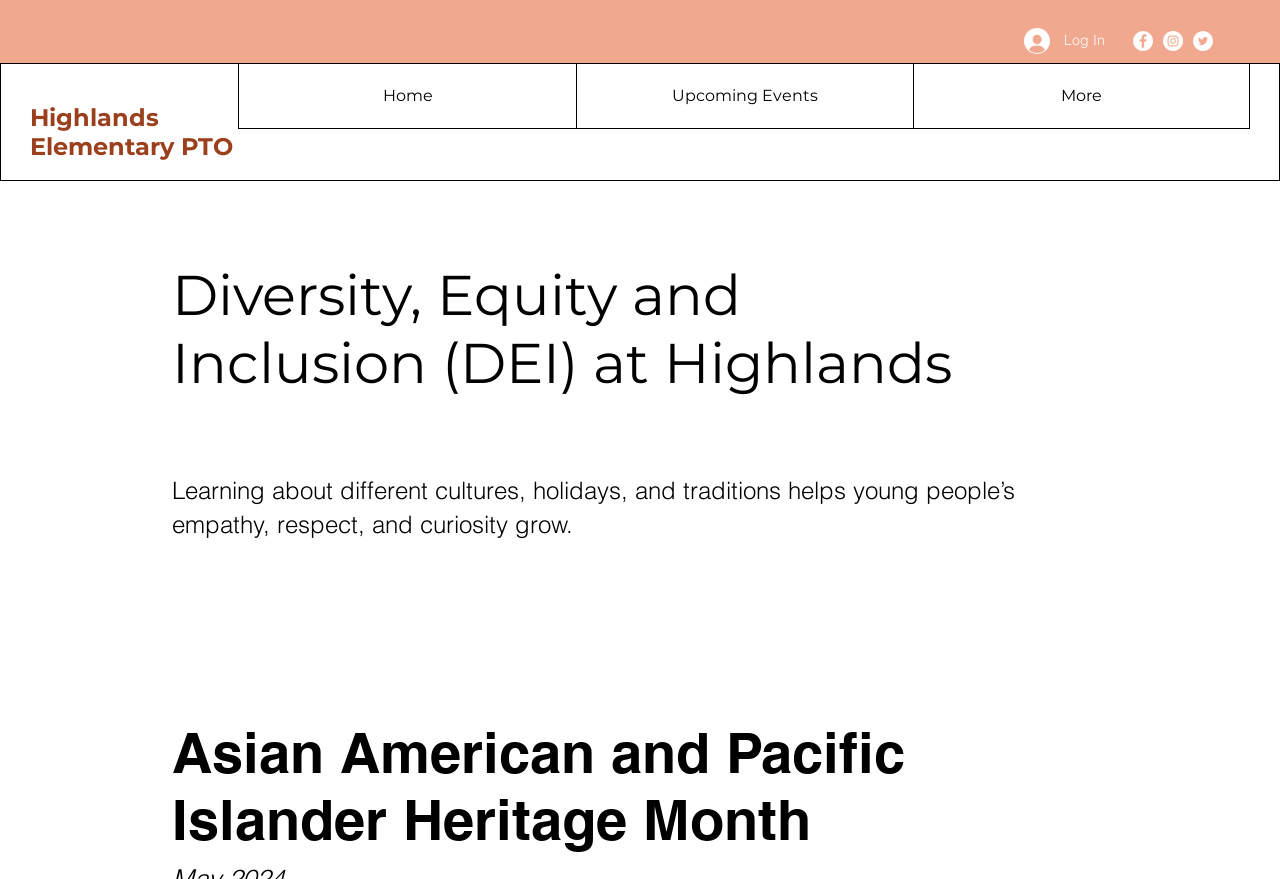Determine the bounding box of the UI element mentioned here: "Home". The coordinates must be in the format [left, top, right, bottom] with values ranging from 0 to 1.

[0.187, 0.073, 0.45, 0.146]